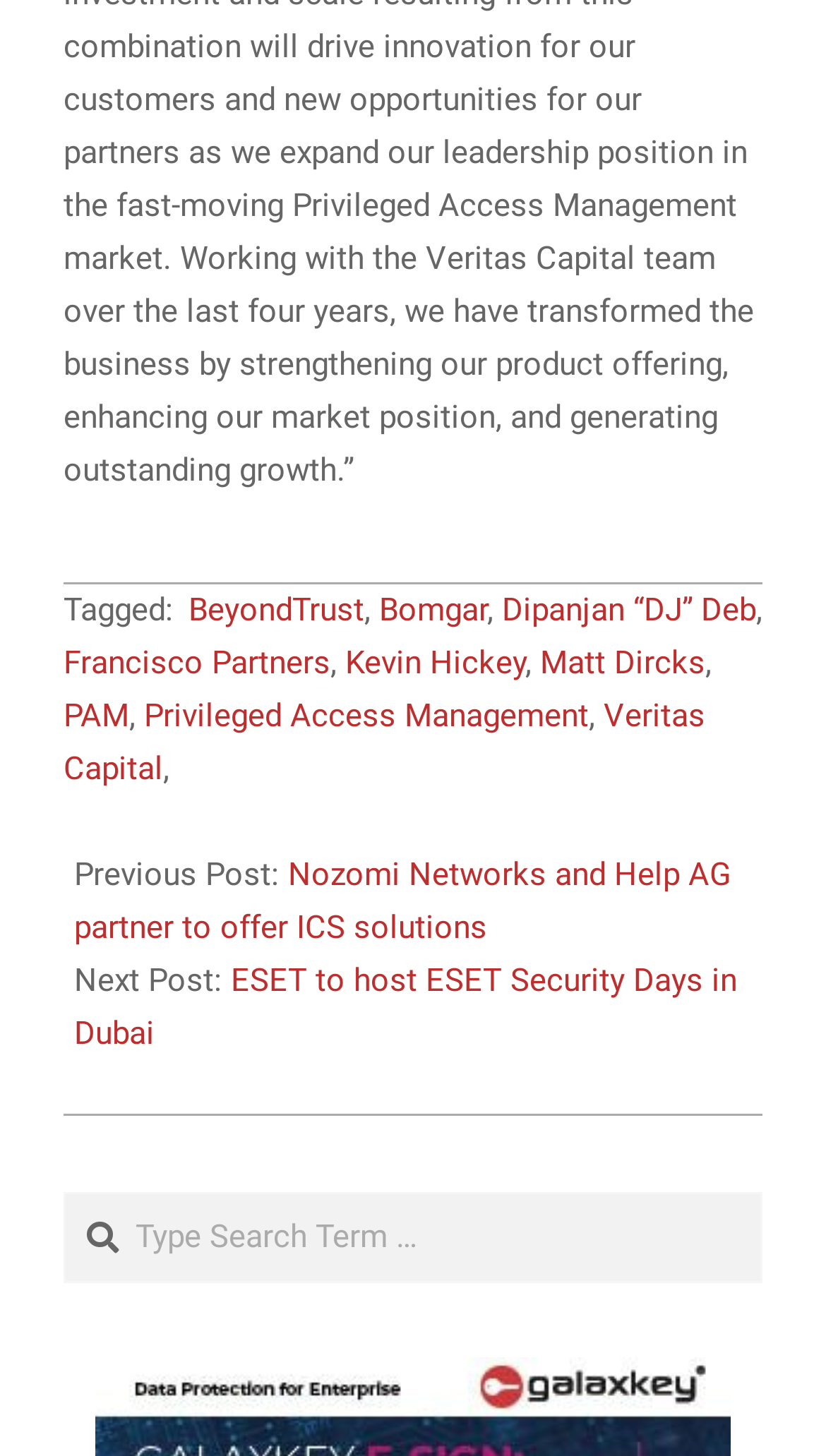What is the title of the previous post?
Based on the image, answer the question with as much detail as possible.

The title of the previous post is 'Nozomi Networks and Help AG partner to offer ICS solutions', which is a link element with ID 124. It is located below the 'Previous Post:' text.